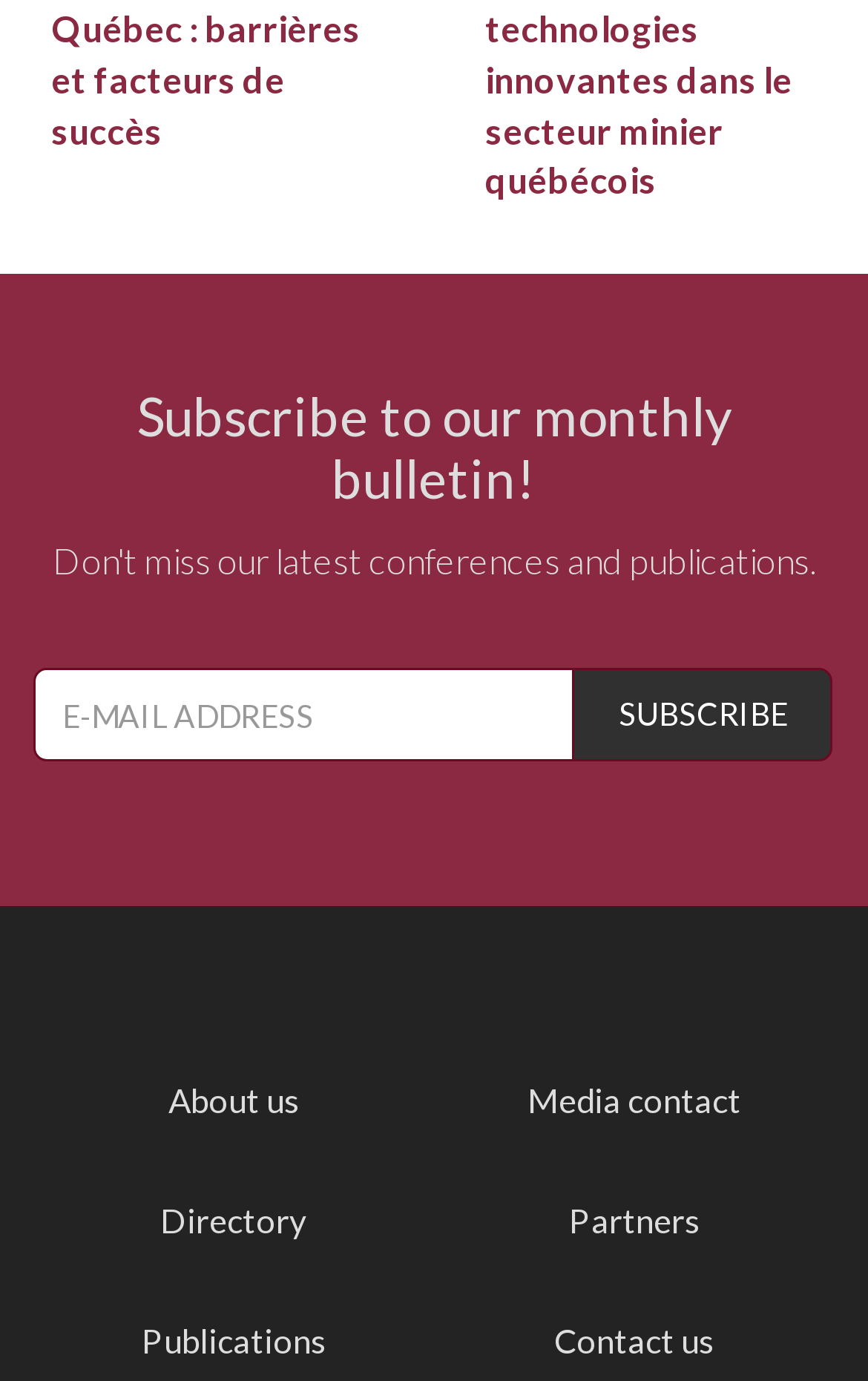Provide a brief response to the question using a single word or phrase: 
What is the topic of the latest conferences mentioned on the page?

Not specified